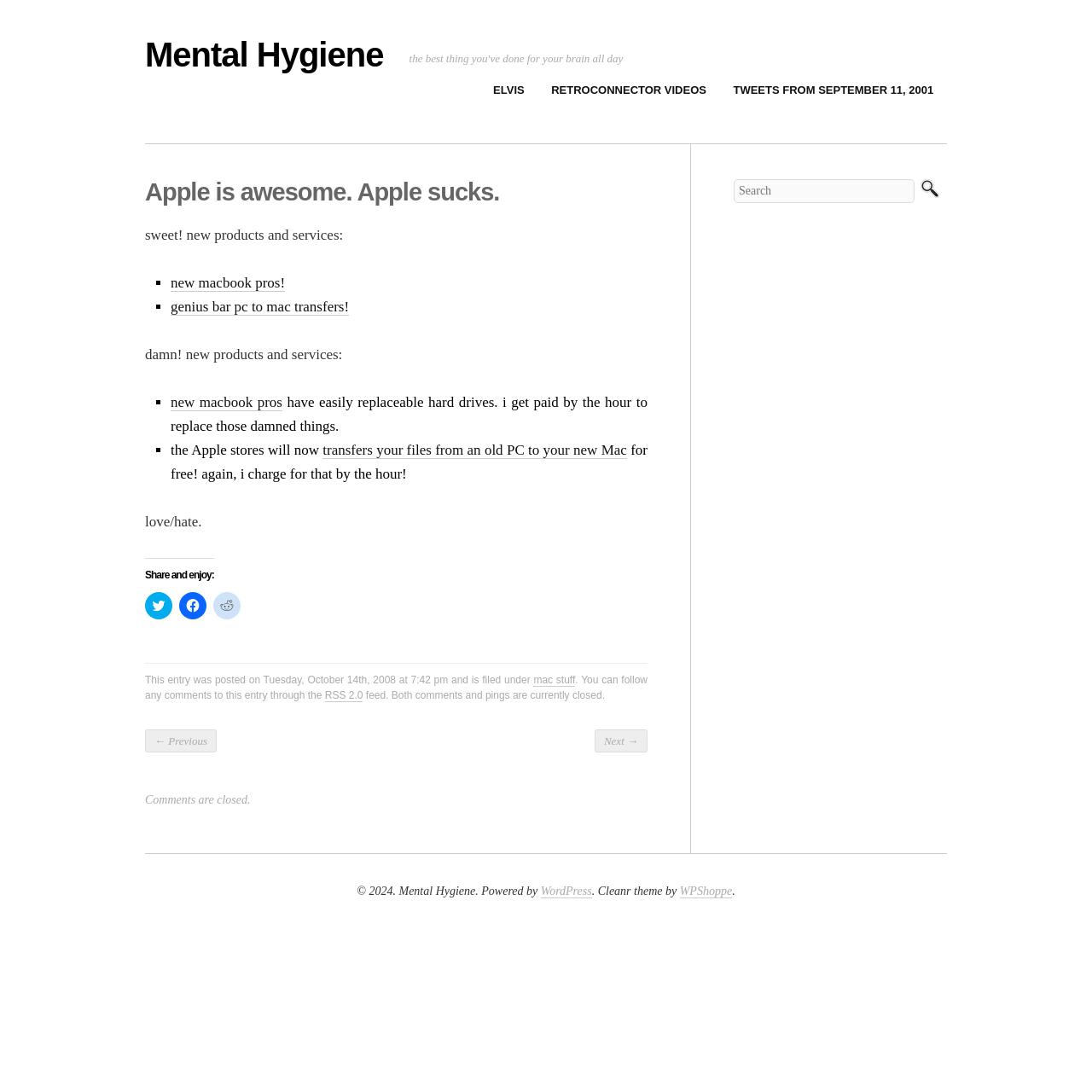Please determine the bounding box coordinates for the element with the description: "WordPress".

[0.495, 0.81, 0.542, 0.822]